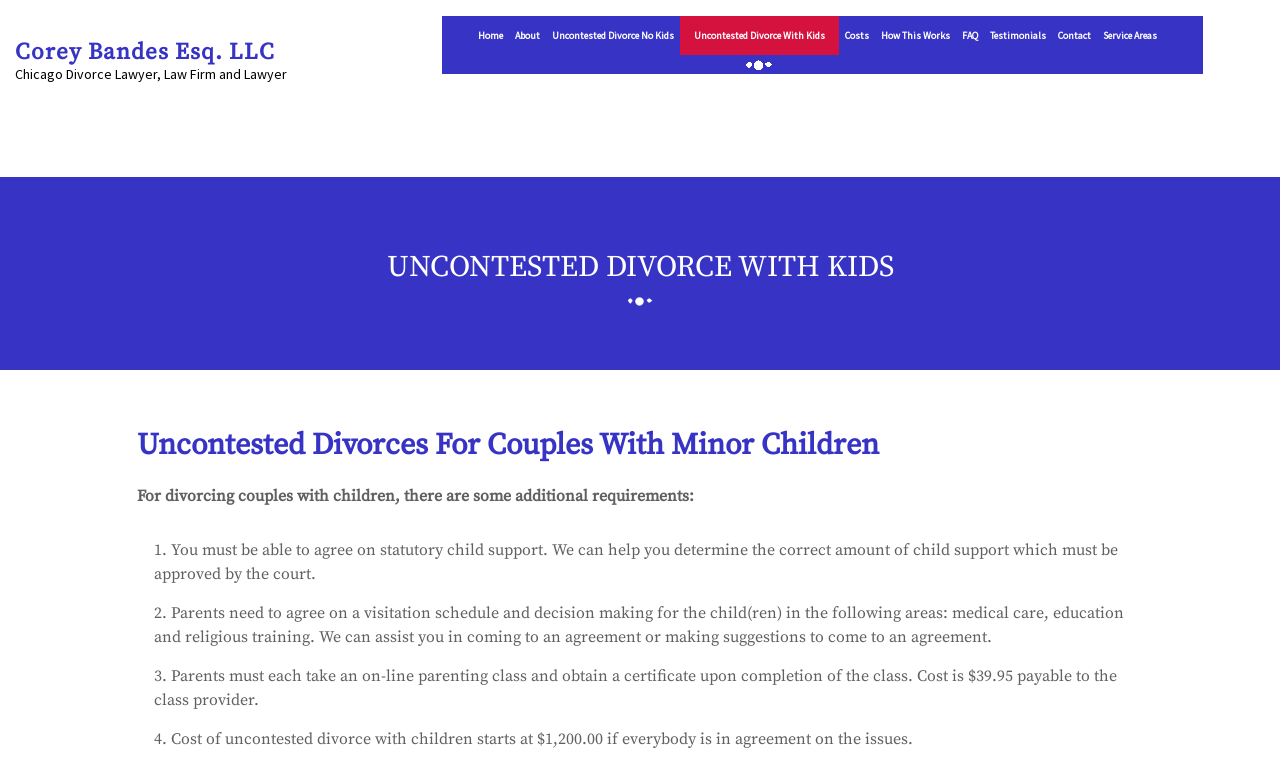How much does the online parenting class cost?
Please utilize the information in the image to give a detailed response to the question.

The webpage mentions that parents must take an online parenting class and obtain a certificate upon completion, and the cost of this class is $39.95 payable to the class provider.